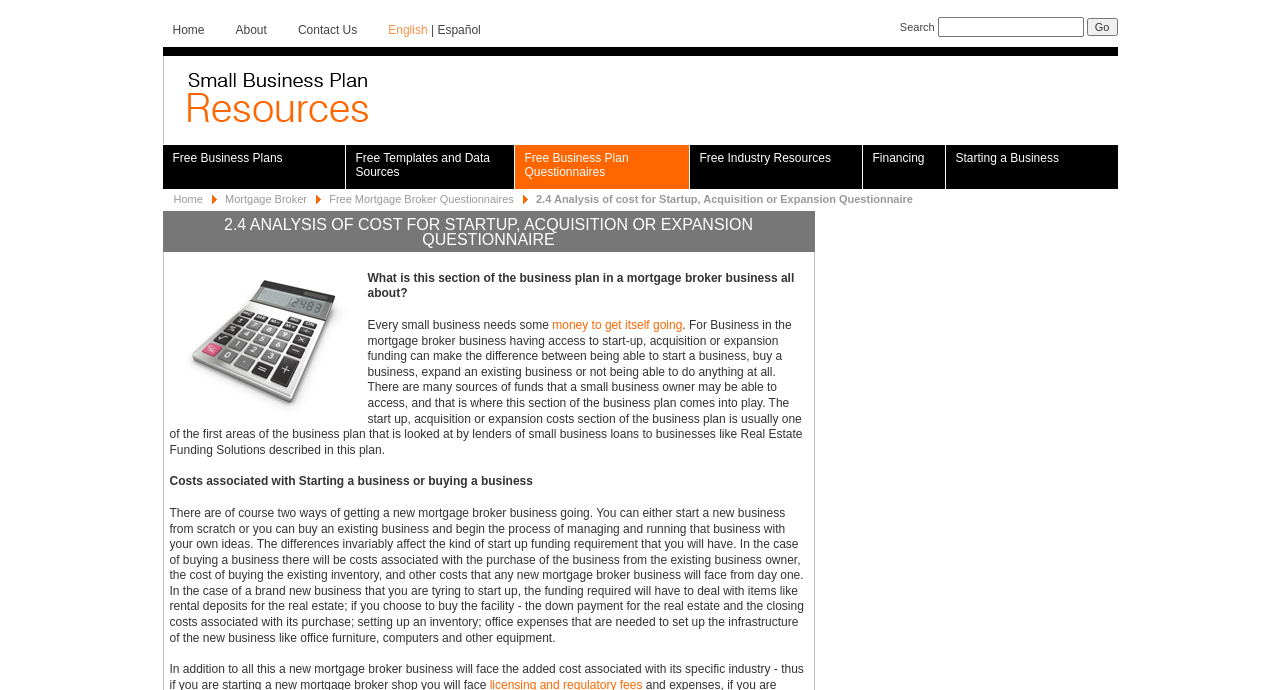Please find the bounding box coordinates of the clickable region needed to complete the following instruction: "Call the phone number for a criminal defense lawyer". The bounding box coordinates must consist of four float numbers between 0 and 1, i.e., [left, top, right, bottom].

None